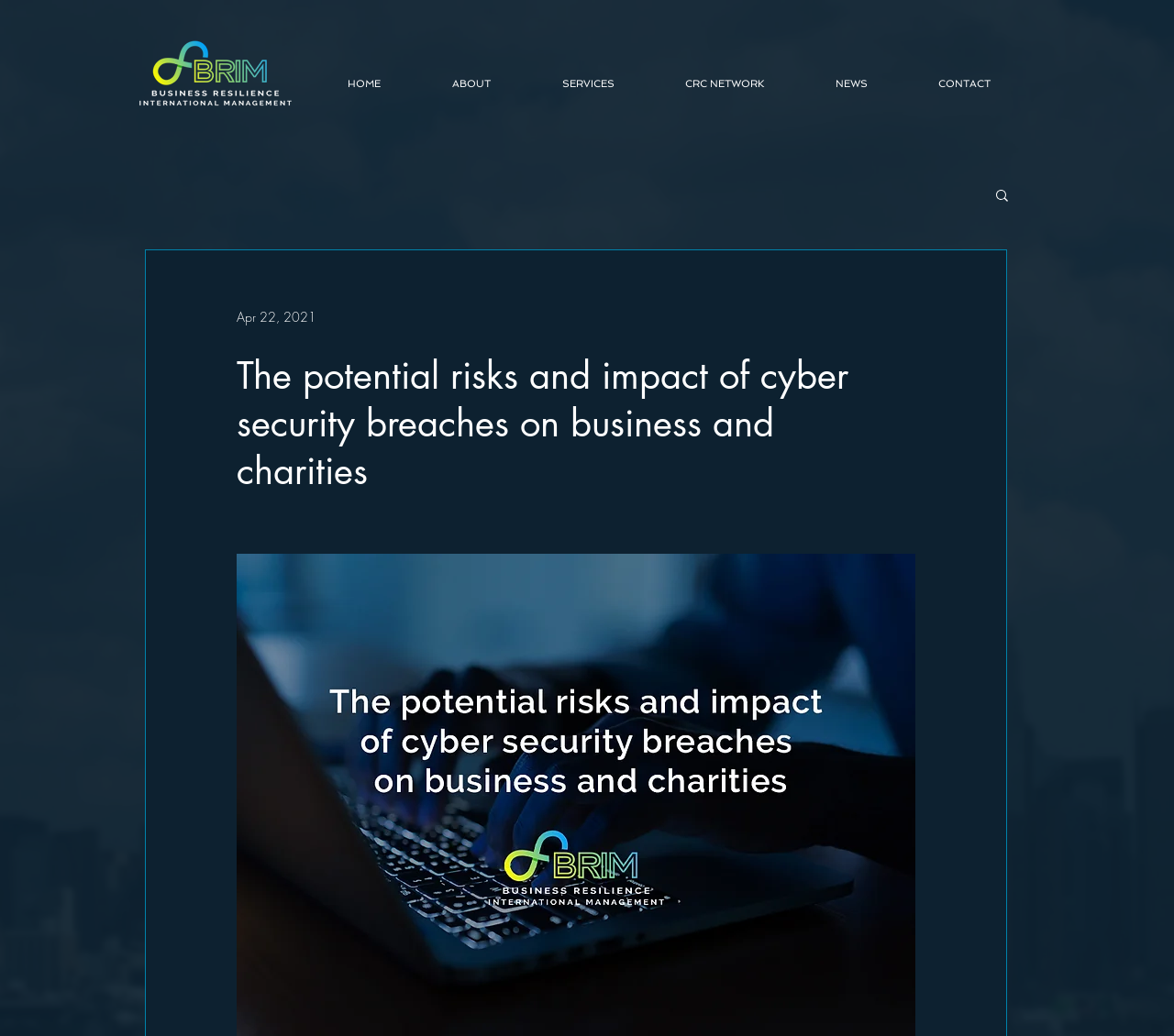What is the topic of the webpage? Please answer the question using a single word or phrase based on the image.

Cyber security breaches